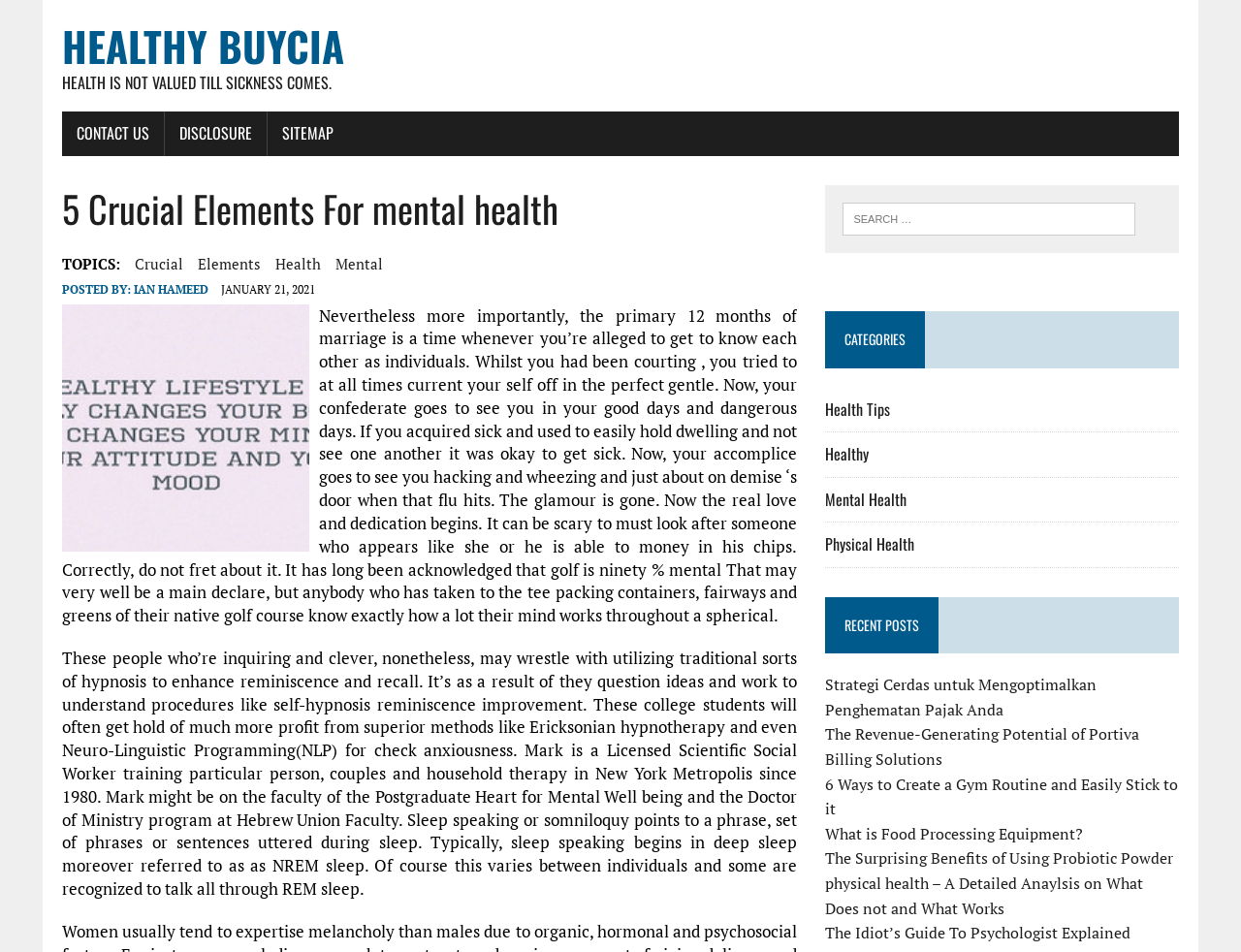Indicate the bounding box coordinates of the element that must be clicked to execute the instruction: "Visit the 'Mental Health' category". The coordinates should be given as four float numbers between 0 and 1, i.e., [left, top, right, bottom].

[0.665, 0.512, 0.731, 0.536]